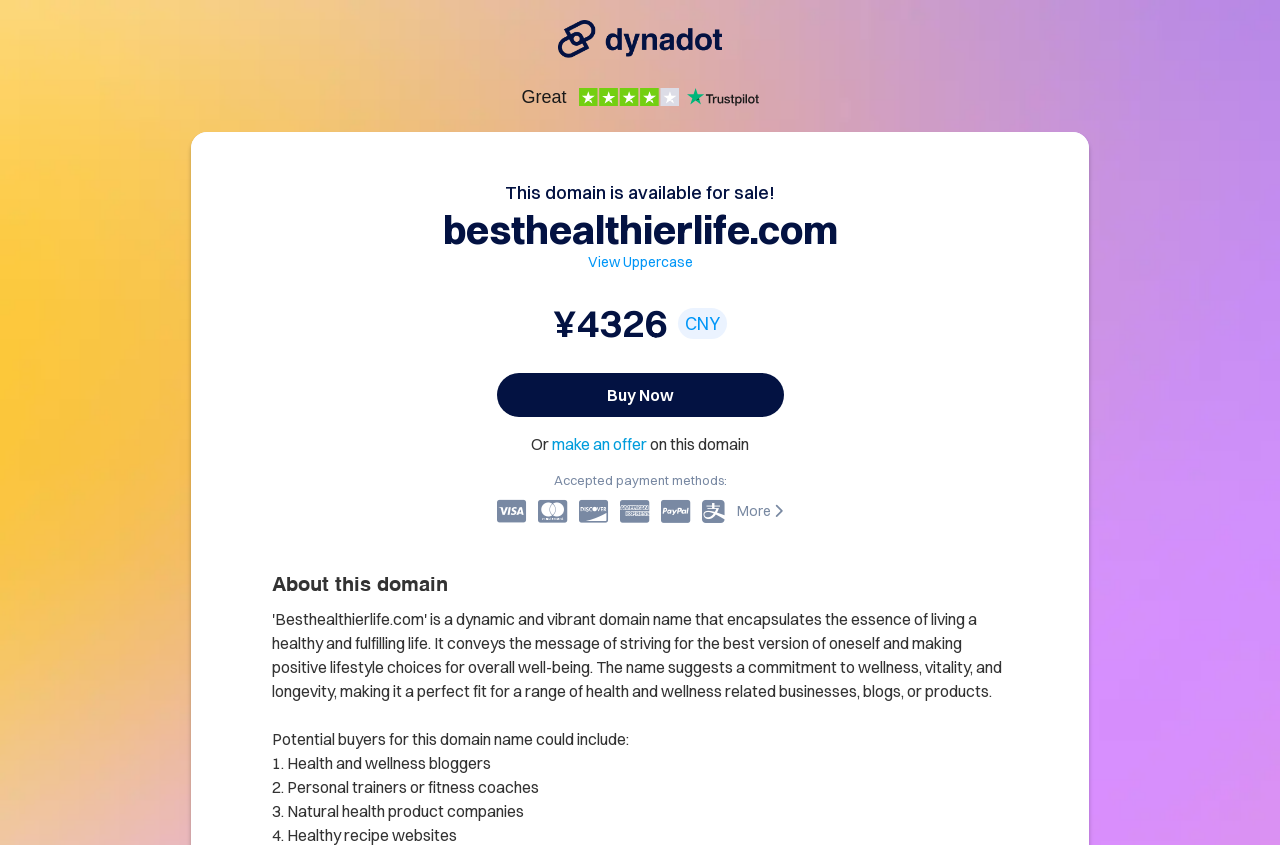Give a full account of the webpage's elements and their arrangement.

The webpage is a domain sale page for besthealthierlife.com. At the top, there is a link, likely a navigation element. Below it, there is an iframe displaying customer reviews powered by Trustpilot. 

The main content starts with a heading that announces the availability of the domain for sale. Below the heading, there is a text "View Uppercase" and a price of ¥4326 in CNY currency. A "Buy Now" button is placed to the right of the price. 

Alternatively, users can "make an offer" on the domain, as indicated by a link below the "Buy Now" button. The accepted payment methods are listed below, with an option to view "More" details. 

At the bottom of the page, there is a section about the domain, titled "About this domain".